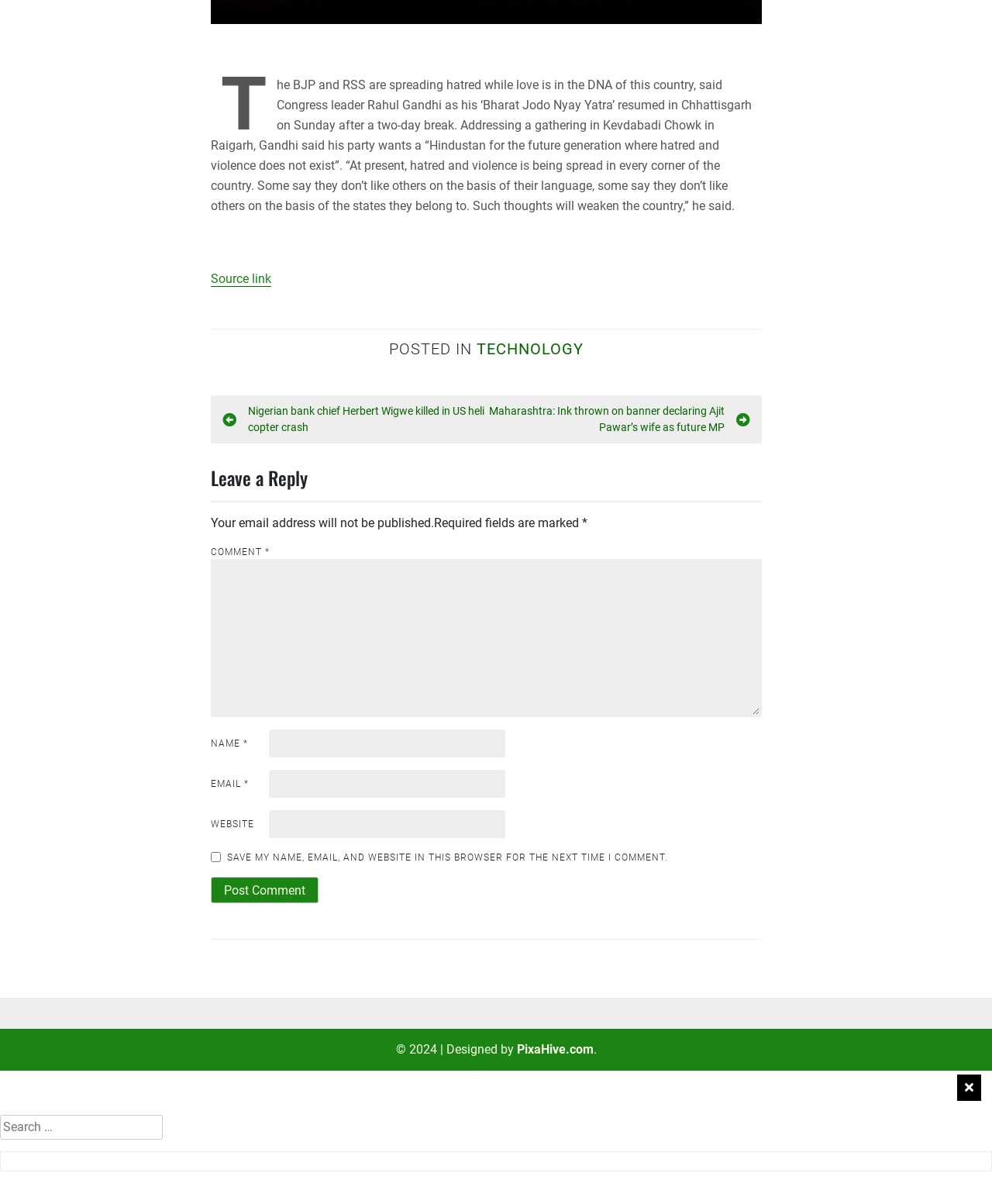What is the topic of the article?
Using the image as a reference, answer with just one word or a short phrase.

Rahul Gandhi's speech